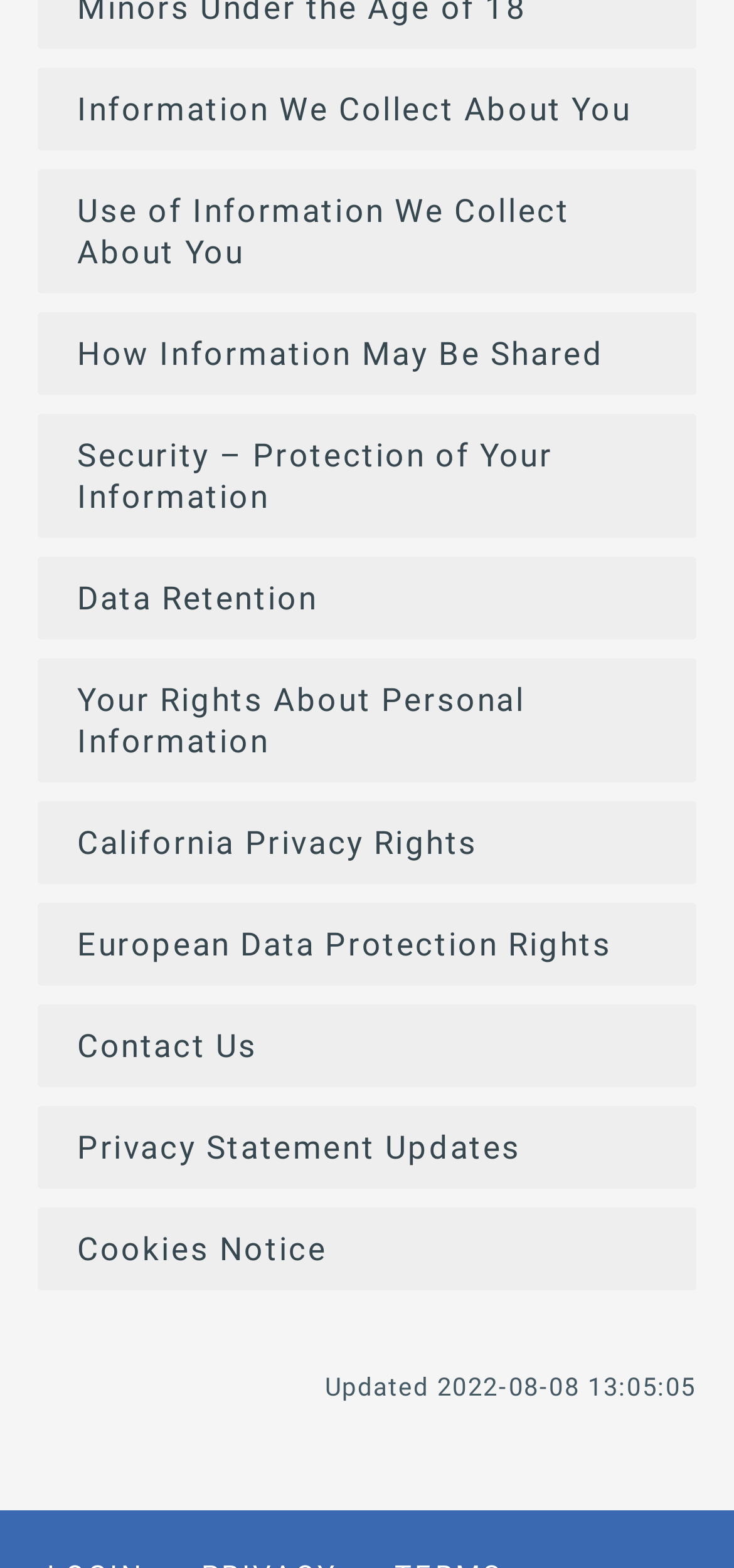Reply to the question below using a single word or brief phrase:
How can users contact the website regarding privacy concerns?

Contact Us